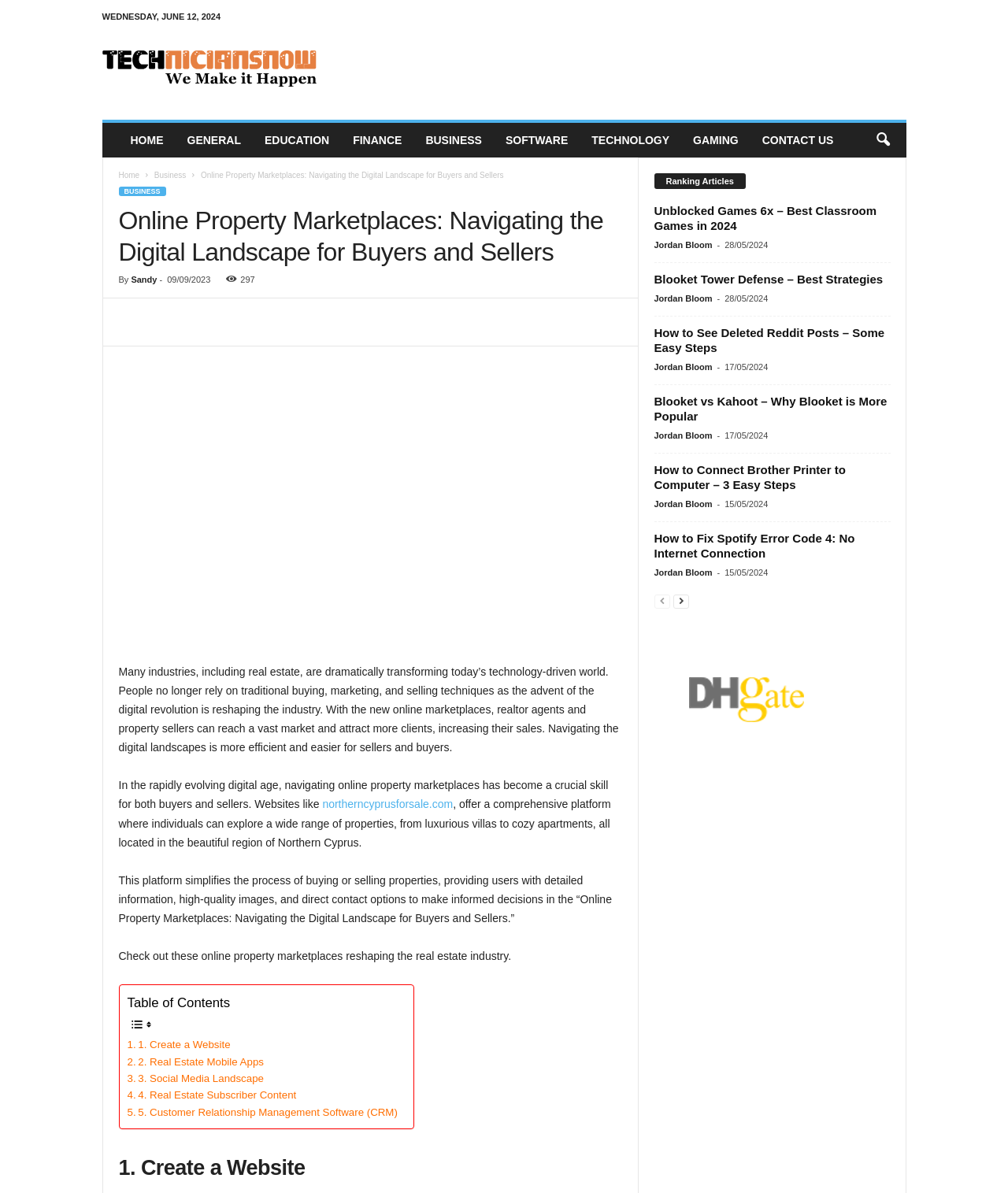Kindly provide the bounding box coordinates of the section you need to click on to fulfill the given instruction: "Click on the 'HOME' link".

[0.118, 0.103, 0.174, 0.132]